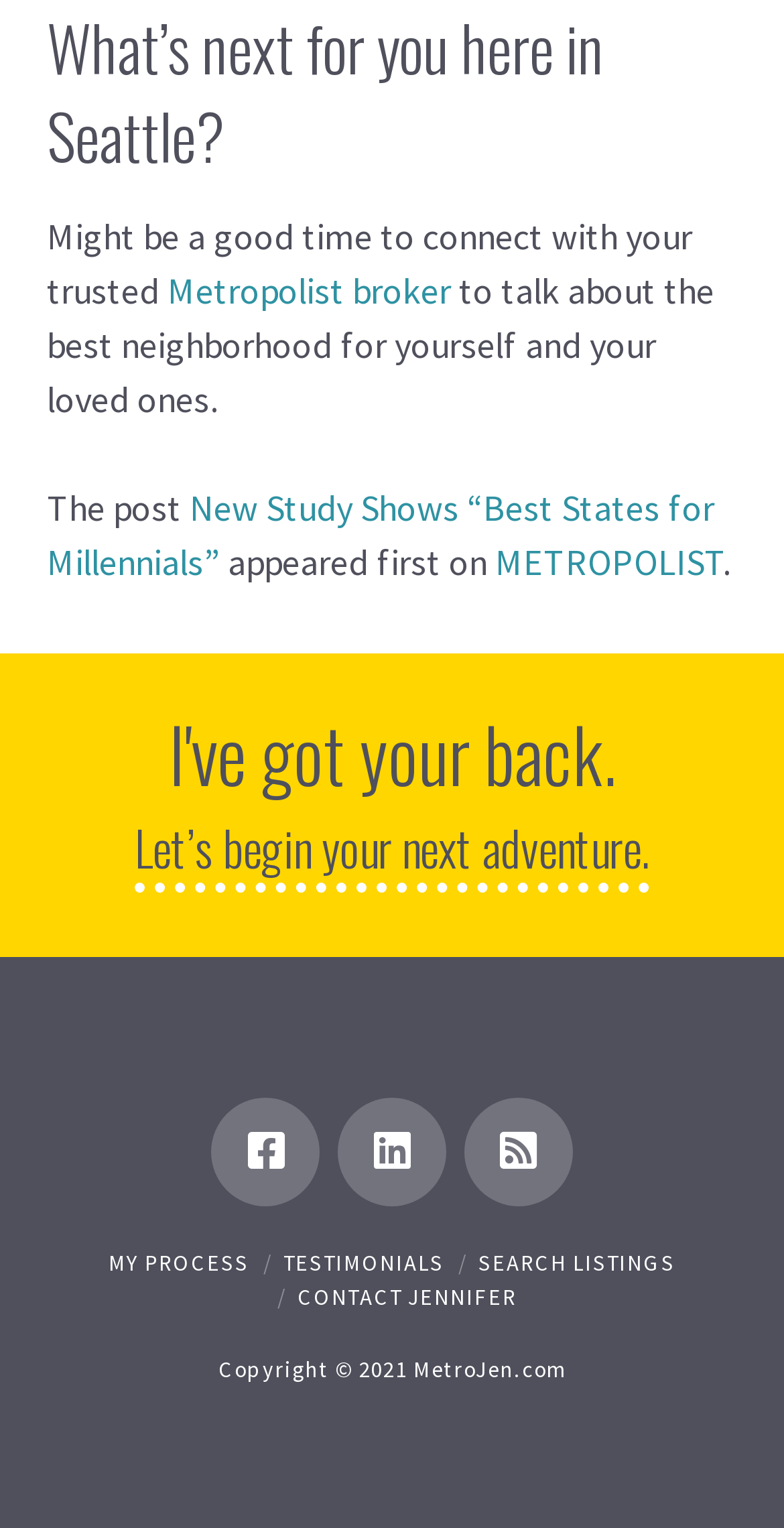Please specify the bounding box coordinates in the format (top-left x, top-left y, bottom-right x, bottom-right y), with all values as floating point numbers between 0 and 1. Identify the bounding box of the UI element described by: Let’s begin your next adventure.

[0.172, 0.531, 0.828, 0.585]